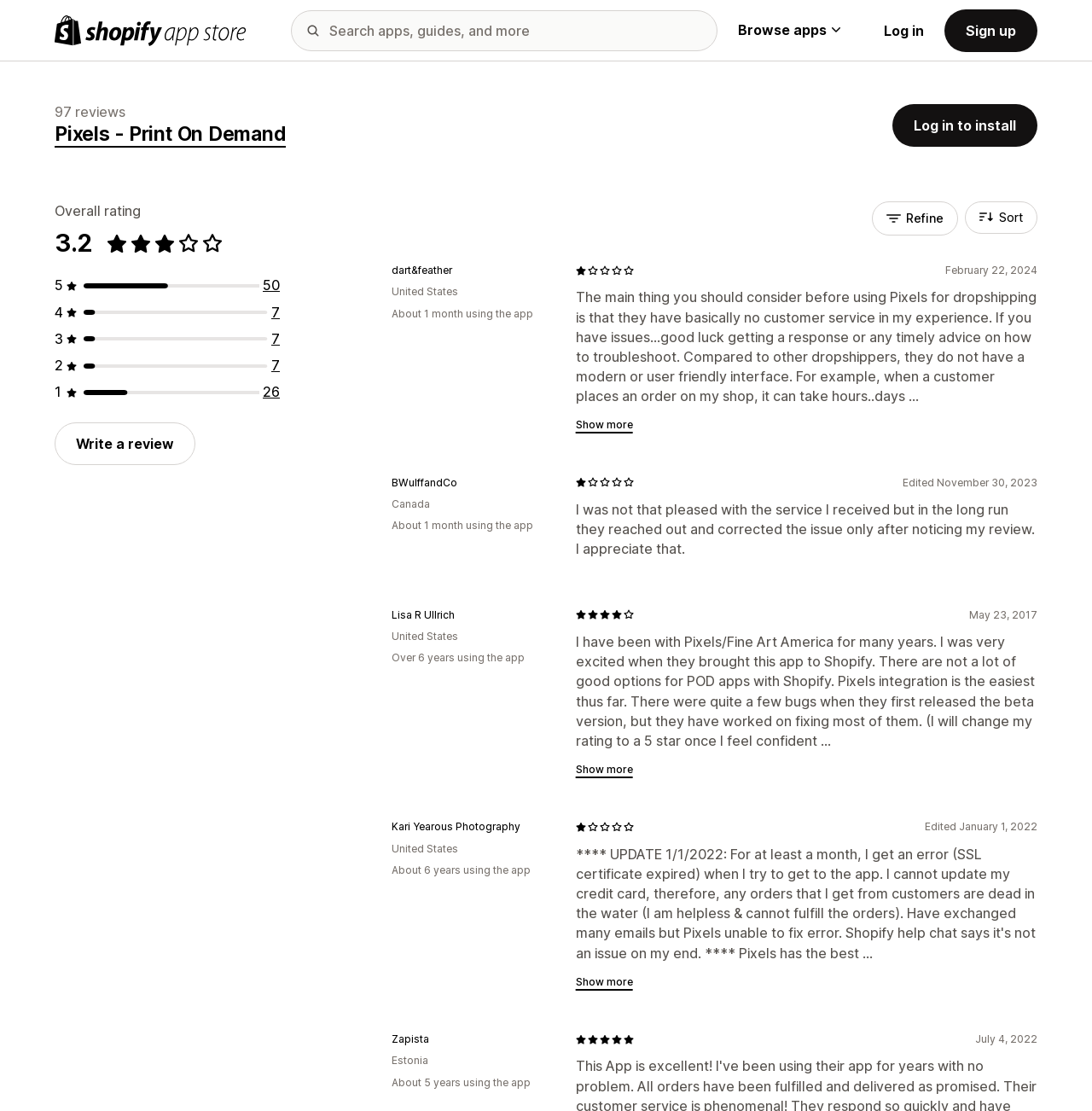Detail the various sections and features of the webpage.

This webpage is about the Pixels Shopify app, which allows users to transform their designs into various print-on-demand products. At the top left corner, there is a Shopify App Store logo, and next to it, a search box where users can search for apps, guides, and more. Below the search box, there are two buttons: "Browse apps" and "Log in to install". 

On the top right corner, there are two links: "Log in" and "Sign up". Below these links, the app's name "Pixels ‑ Print On Demand" is displayed, along with its overall rating of 3.2 out of 5 stars based on 97 reviews. 

The main content of the page is a list of reviews from users, each with a rating, a title, and a description. The reviews are sorted by date, with the most recent ones at the top. Each review includes the user's name, location, and the duration of their experience with the app. Some reviews have a "Show more" button, which expands the review to show more text. 

There are also some buttons and links scattered throughout the page, such as "Write a review", "Refine", "Sort", and "Show more". At the bottom of the page, there are more reviews, with the same format as the ones above.